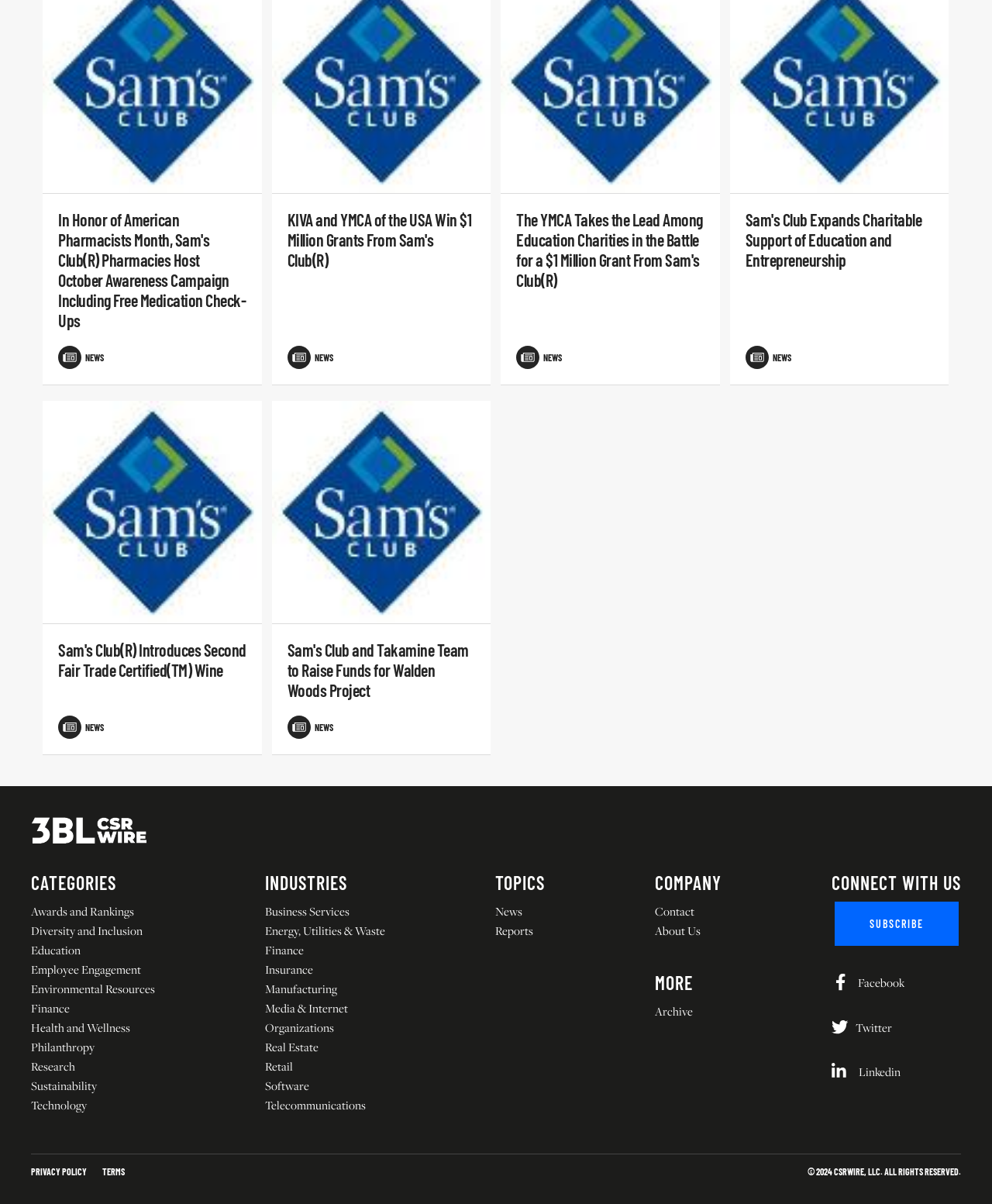Determine the bounding box coordinates for the clickable element required to fulfill the instruction: "Click on the 'CATEGORIES' button". Provide the coordinates as four float numbers between 0 and 1, i.e., [left, top, right, bottom].

[0.031, 0.724, 0.156, 0.743]